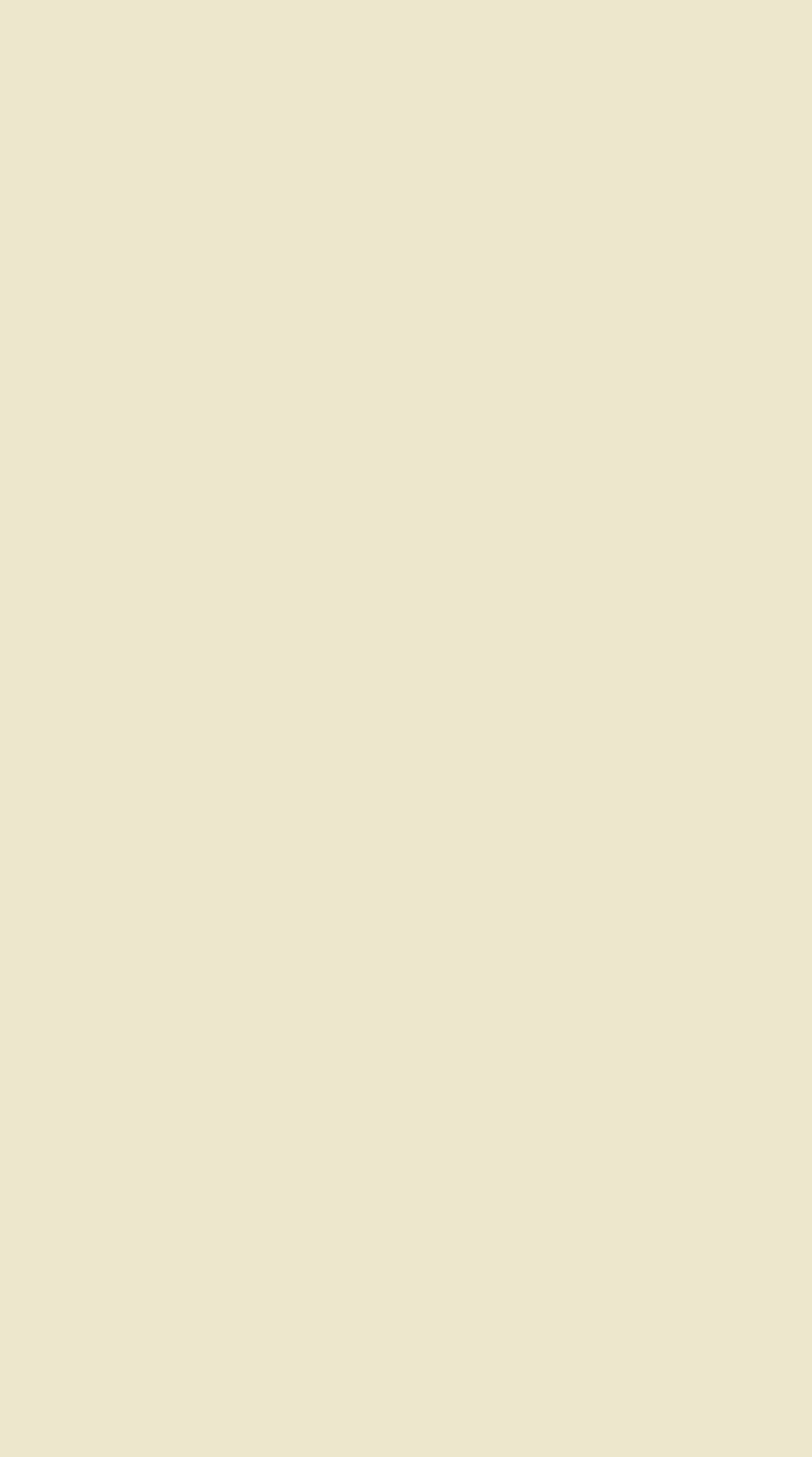Find the bounding box coordinates of the clickable region needed to perform the following instruction: "Visit Apple Valley Heating". The coordinates should be provided as four float numbers between 0 and 1, i.e., [left, top, right, bottom].

[0.075, 0.527, 0.56, 0.561]